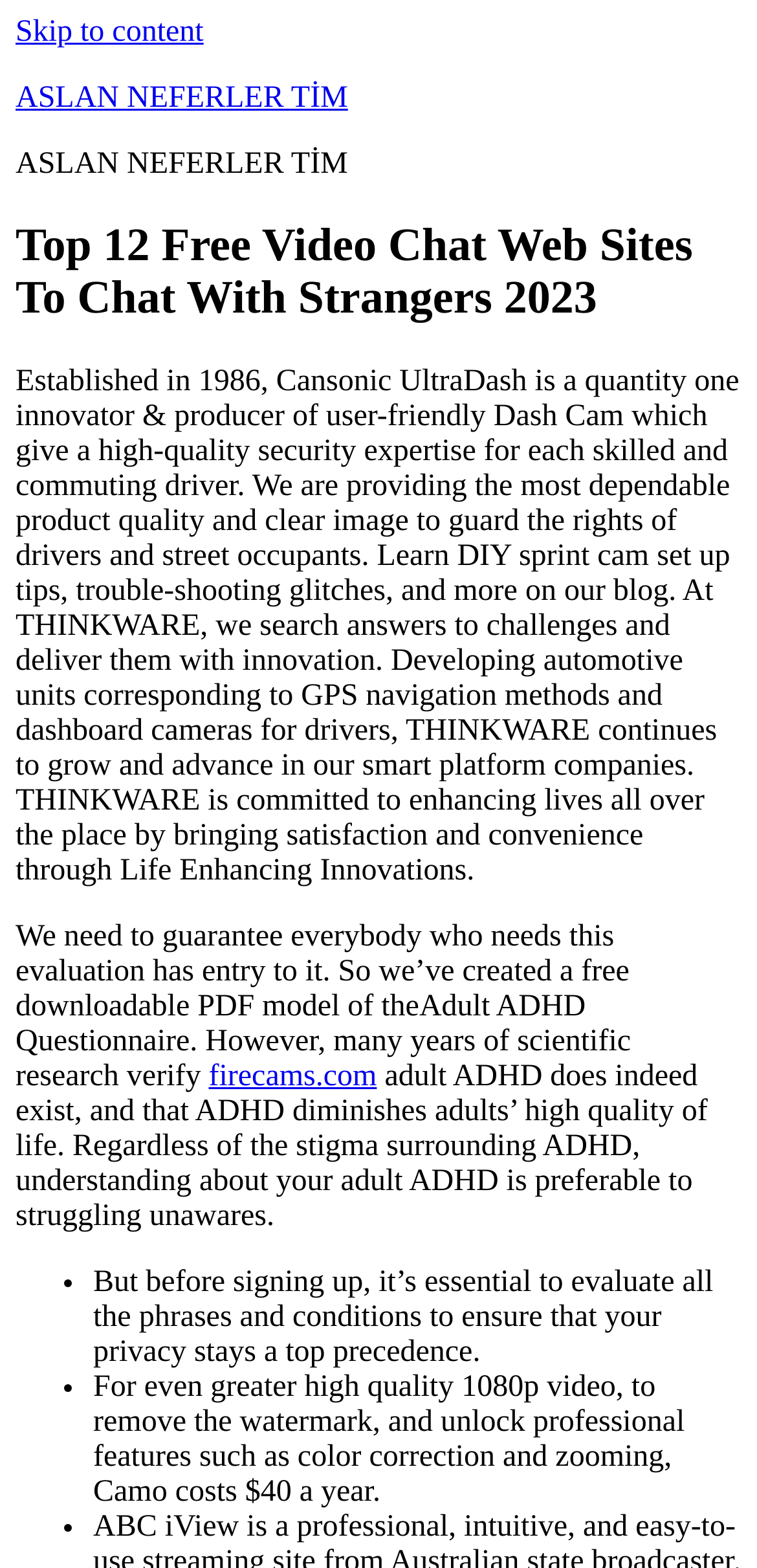Provide the bounding box coordinates of the HTML element described by the text: "firecams.com". The coordinates should be in the format [left, top, right, bottom] with values between 0 and 1.

[0.276, 0.676, 0.498, 0.697]